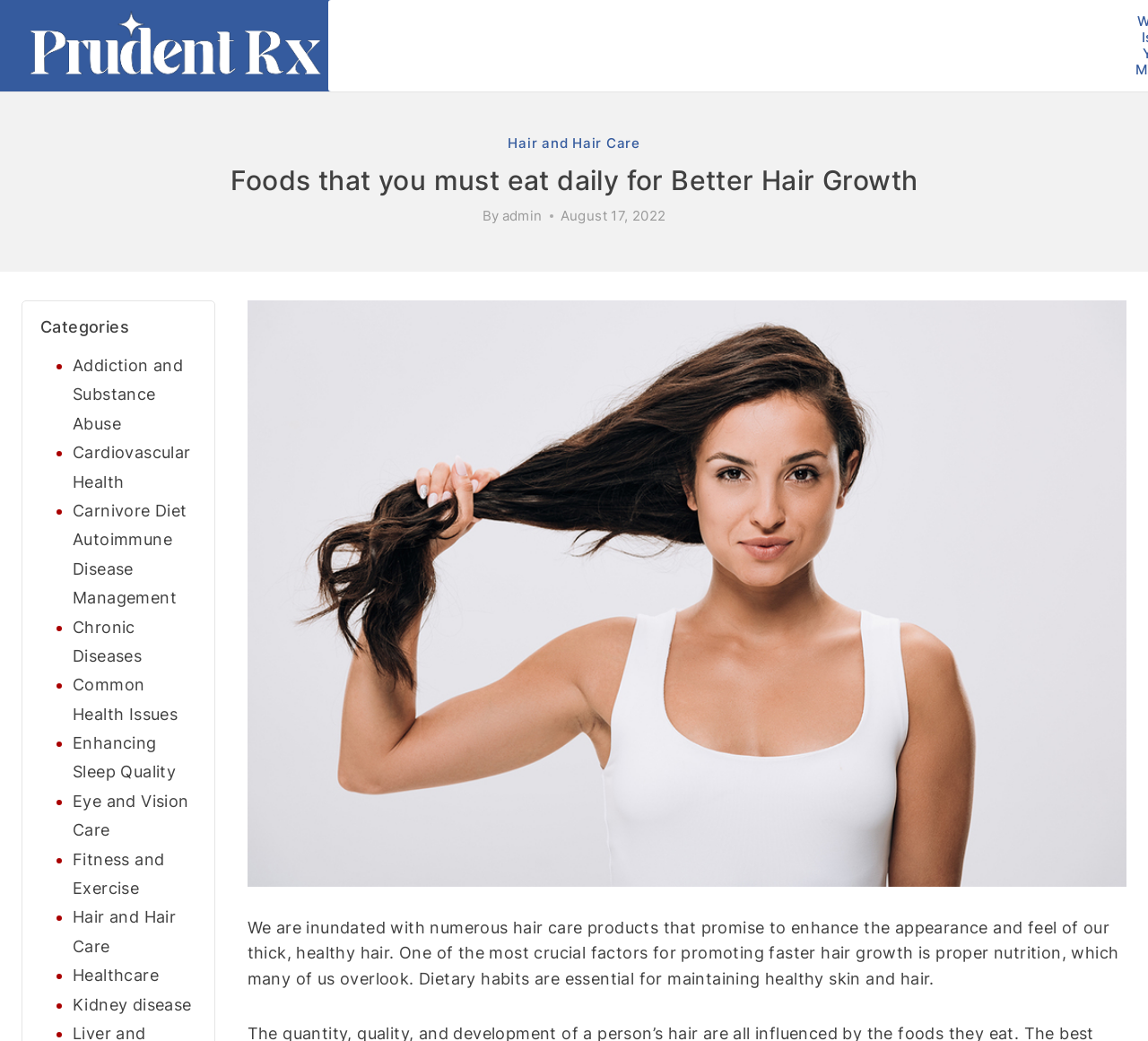Provide the bounding box coordinates for the specified HTML element described in this description: "admin". The coordinates should be four float numbers ranging from 0 to 1, in the format [left, top, right, bottom].

[0.437, 0.199, 0.472, 0.216]